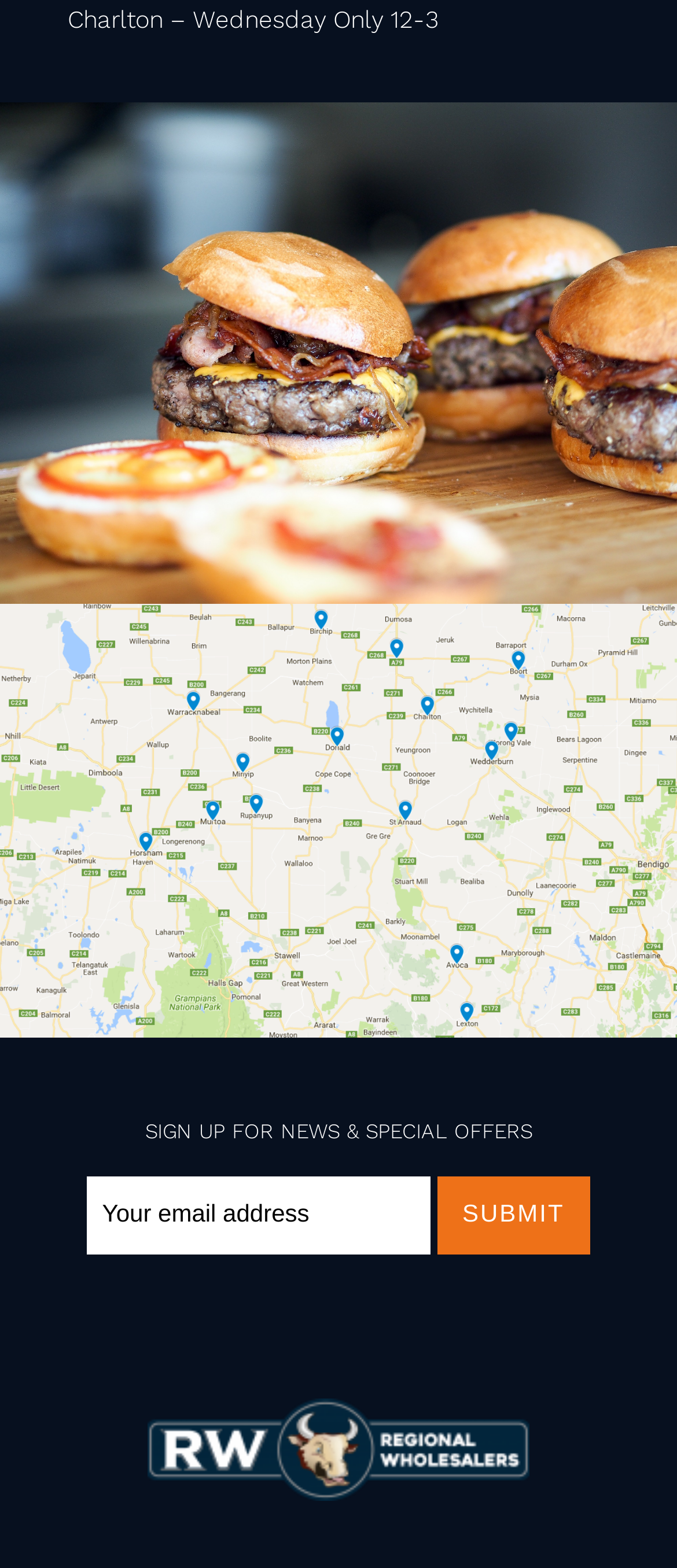What is the purpose of the textbox?
Give a thorough and detailed response to the question.

The textbox element is accompanied by a StaticText element with the content 'Your email address', indicating that the textbox is intended for users to enter their email address.